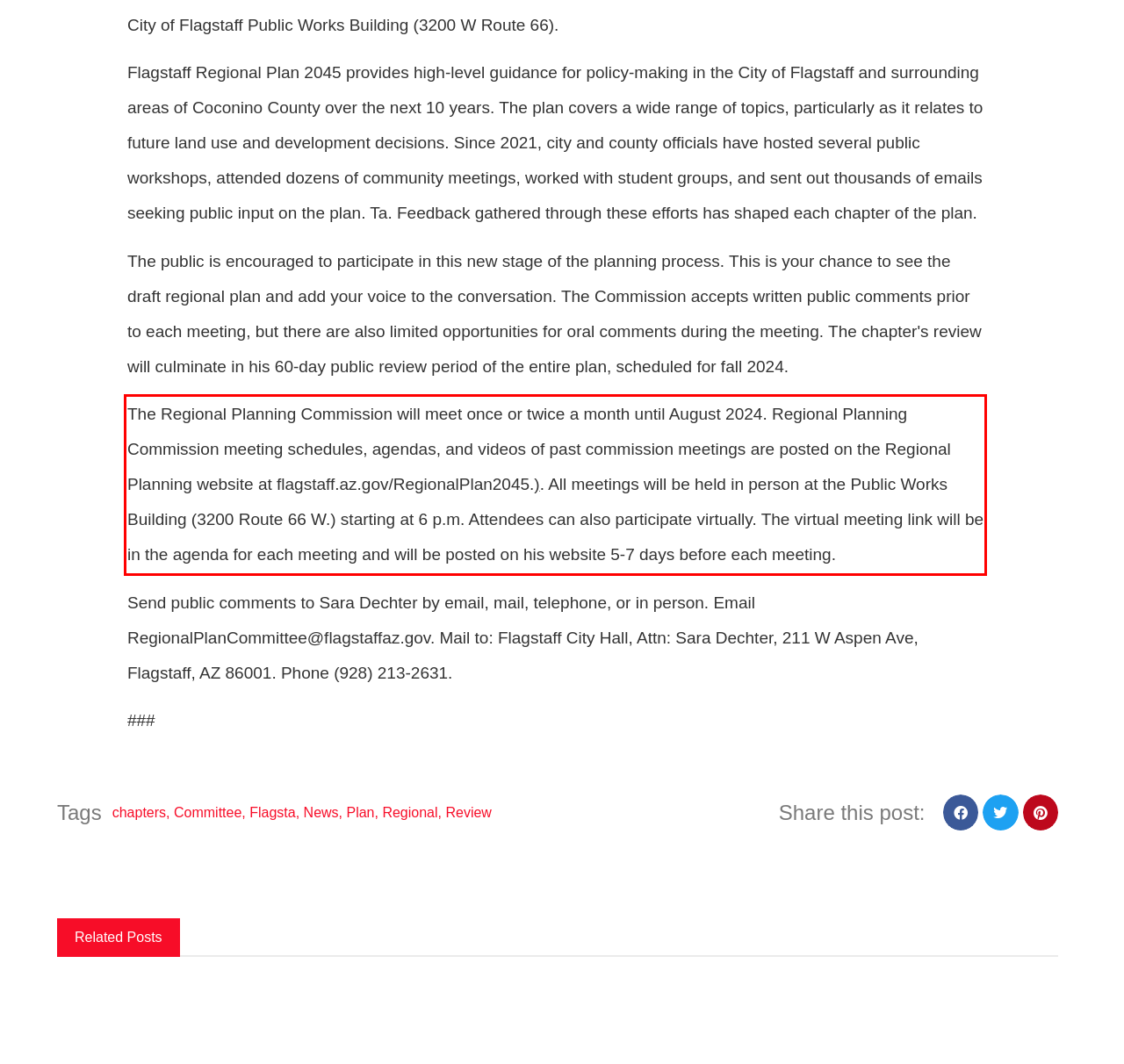You are provided with a screenshot of a webpage that includes a red bounding box. Extract and generate the text content found within the red bounding box.

The Regional Planning Commission will meet once or twice a month until August 2024. Regional Planning Commission meeting schedules, agendas, and videos of past commission meetings are posted on the Regional Planning website at flagstaff.az.gov/RegionalPlan2045.). All meetings will be held in person at the Public Works Building (3200 Route 66 W.) starting at 6 p.m. Attendees can also participate virtually. The virtual meeting link will be in the agenda for each meeting and will be posted on his website 5-7 days before each meeting.